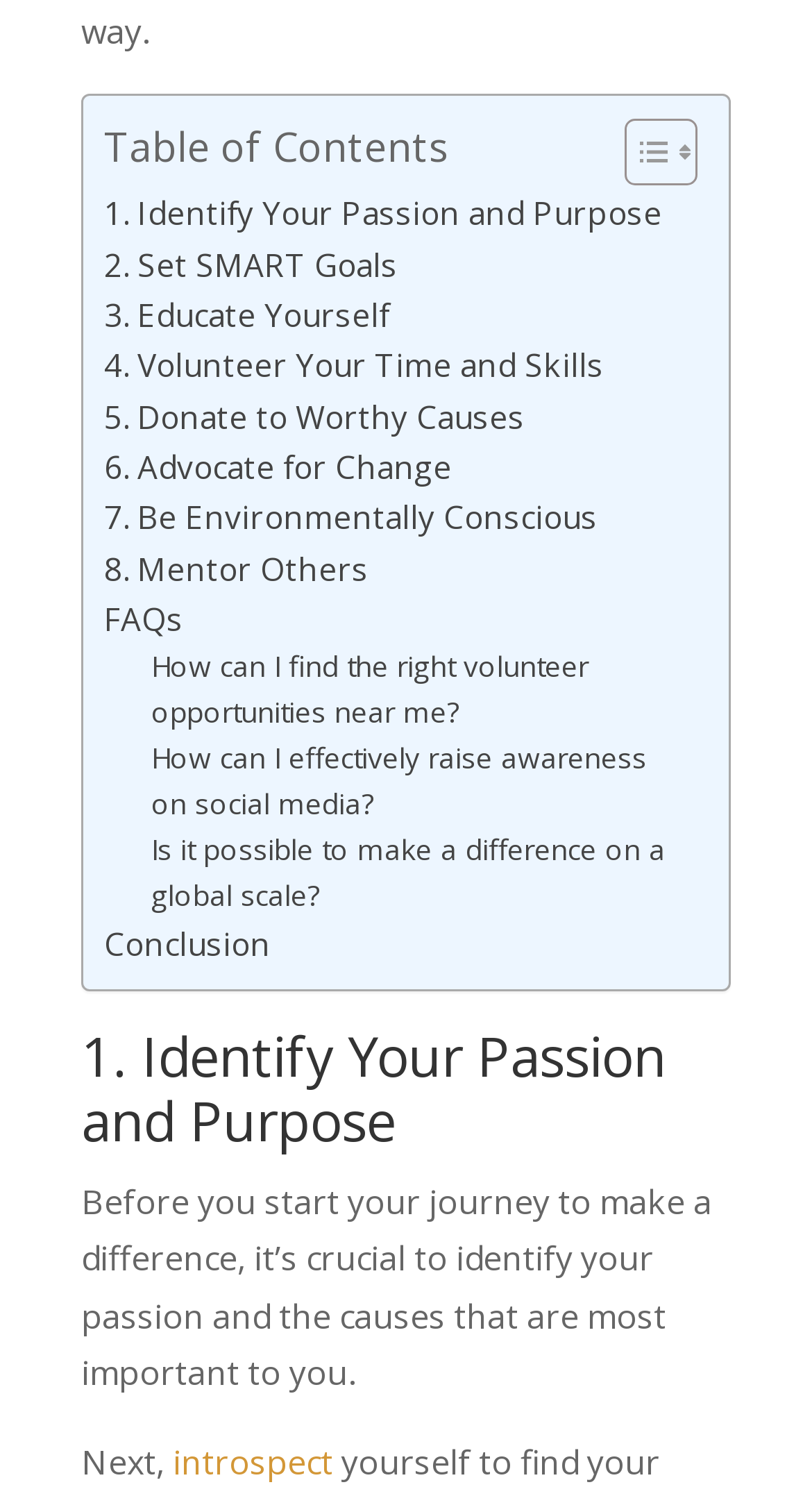Determine the bounding box for the HTML element described here: "5. Donate to Worthy Causes". The coordinates should be given as [left, top, right, bottom] with each number being a float between 0 and 1.

[0.128, 0.263, 0.646, 0.297]